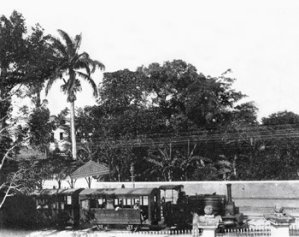Create a detailed narrative that captures the essence of the image.

This historical black-and-white photograph captures a significant moment in Brazil's transportation history, showcasing the maxambomba, the first urban transport system on tracks in Brazil, which was inaugurated in January 1867. The image features the locomotive alongside passenger cars, nestled amidst a lush setting of palm trees and greenery. The maxambomba played a crucial role in Recife, often dubbed the "Brazilian Venice," as it facilitated movement throughout the city, which was historically reliant on waterways. The photograph serves as a visual testament to the evolution of transport in the region, highlighting the blend of industrial innovation and natural beauty that characterized the era. Below the image, a caption elaborates on the role of the maxambomba in connecting communities while addressing the transportation needs of a rapidly urbanizing population.